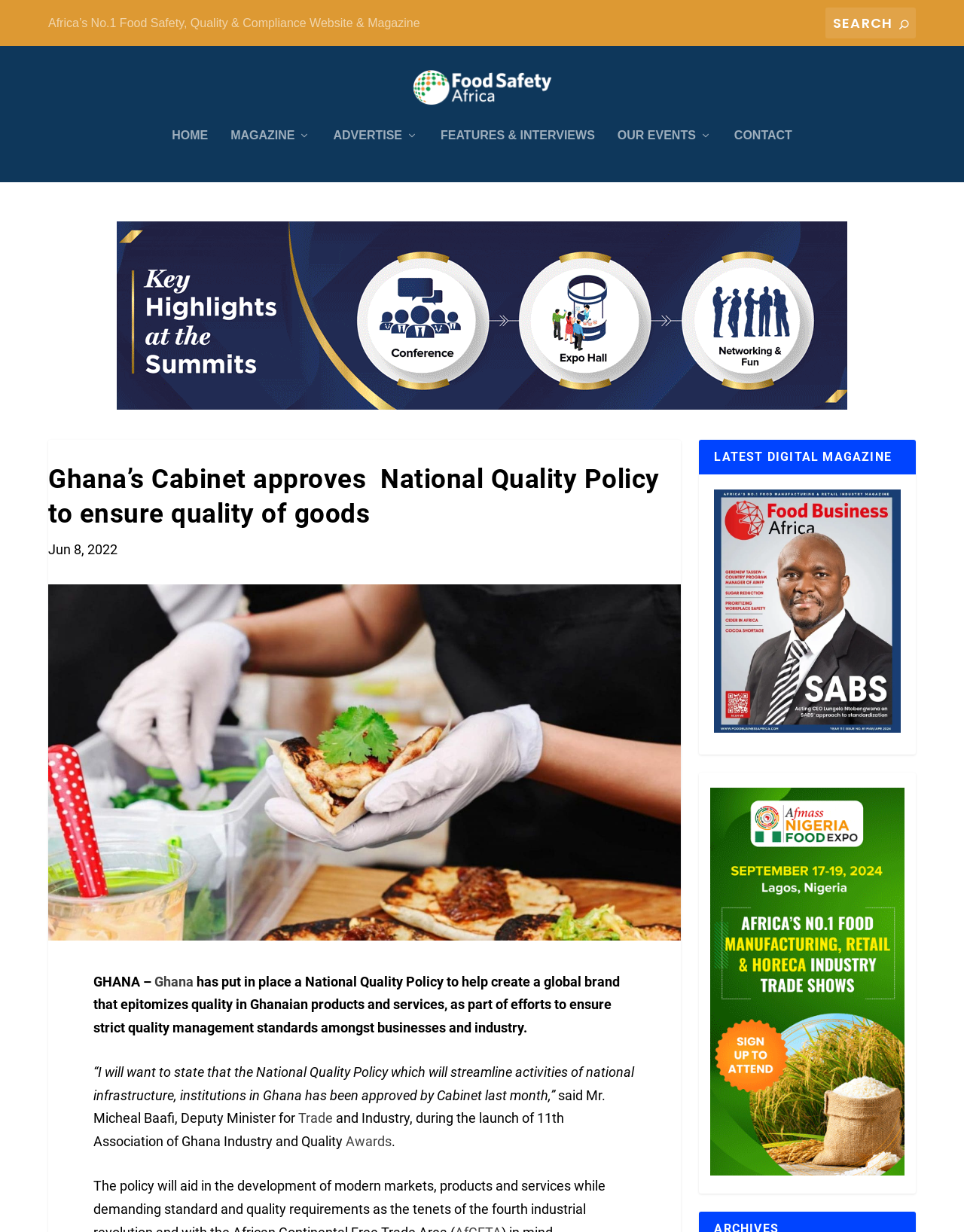Can you determine the main header of this webpage?

Ghana’s Cabinet approves  National Quality Policy to ensure quality of goods